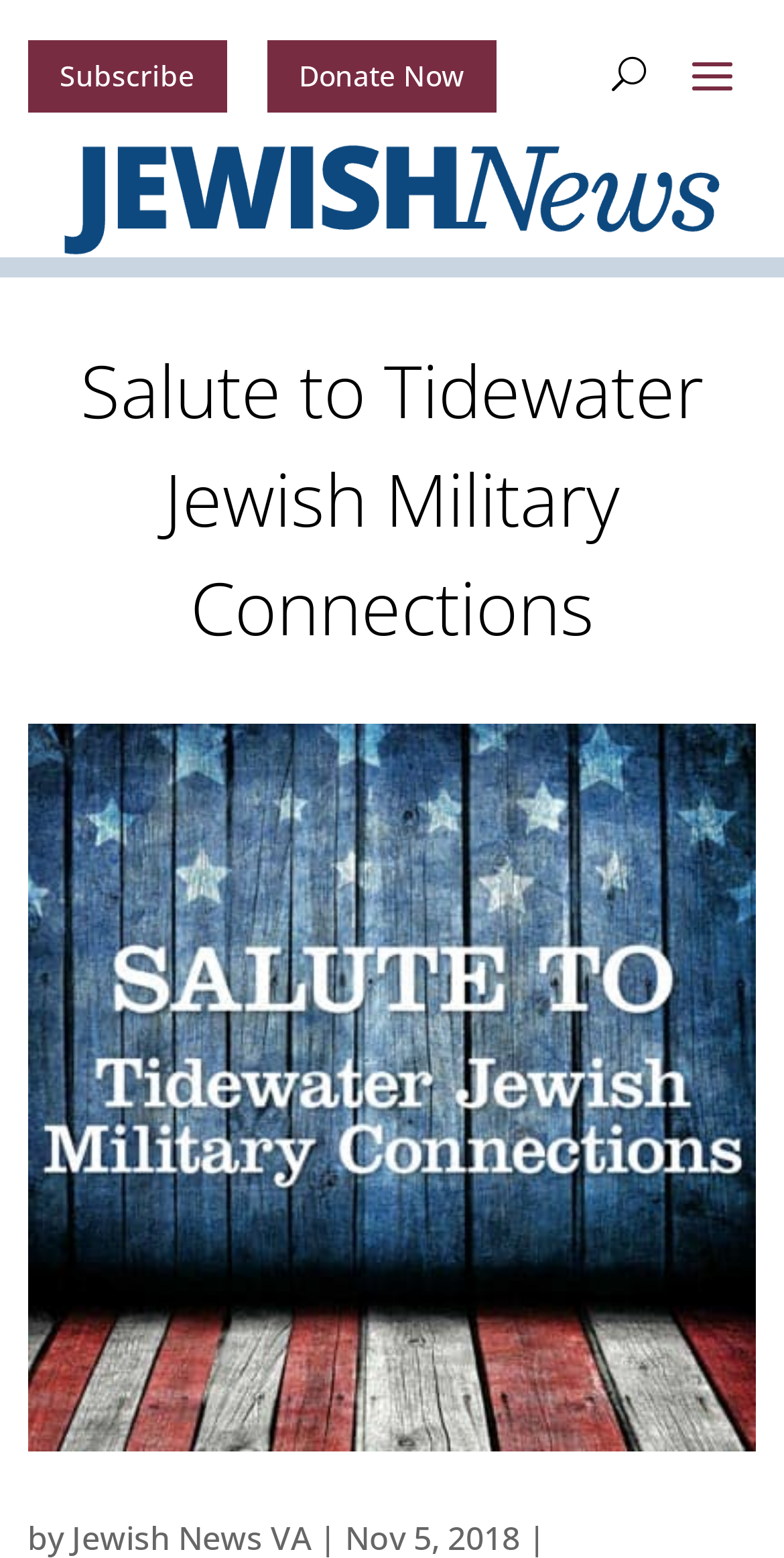Provide a single word or phrase answer to the question: 
What is above the main heading?

Image and links